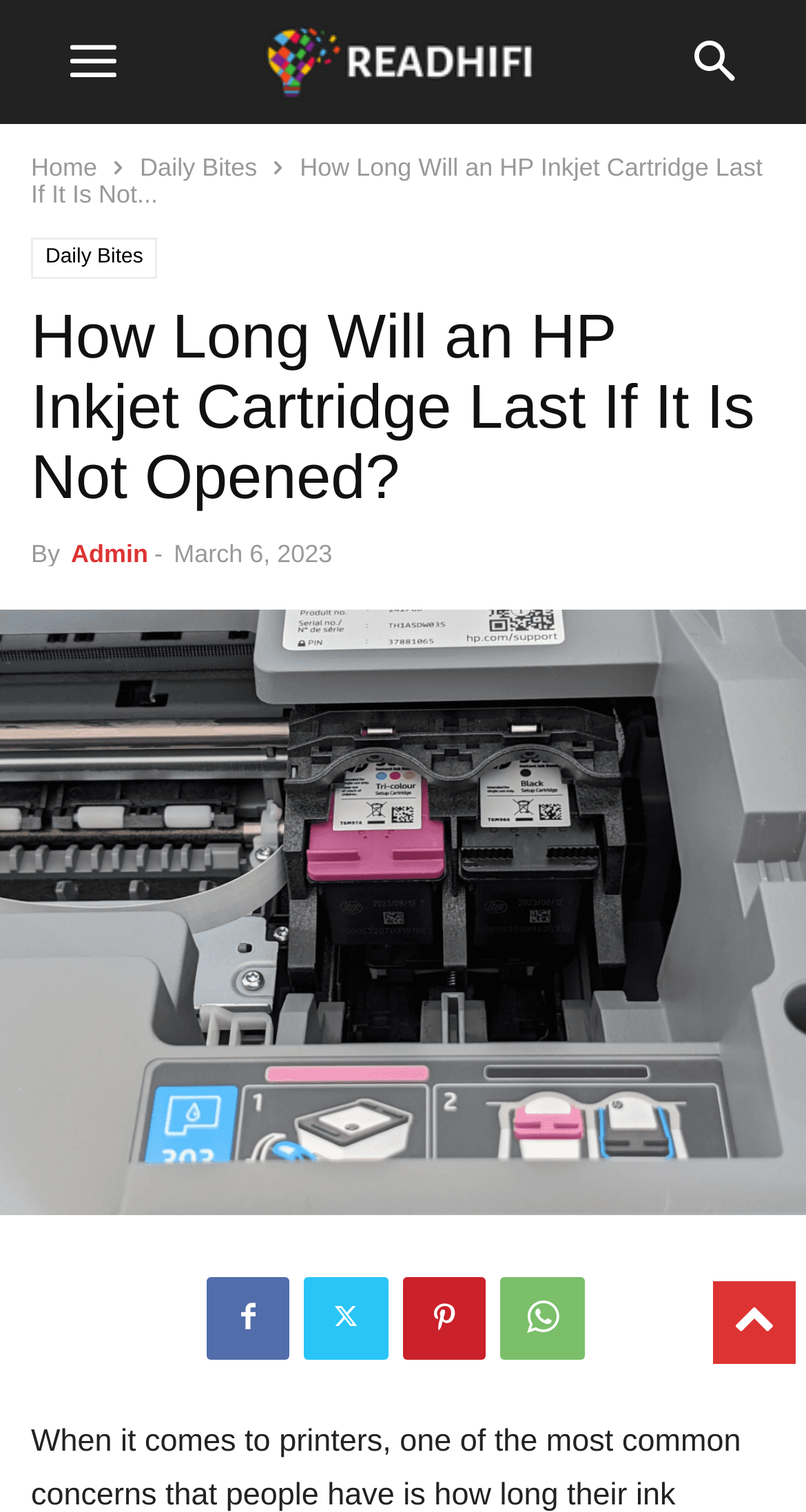Pinpoint the bounding box coordinates of the clickable element to carry out the following instruction: "go to home page."

[0.038, 0.101, 0.121, 0.12]